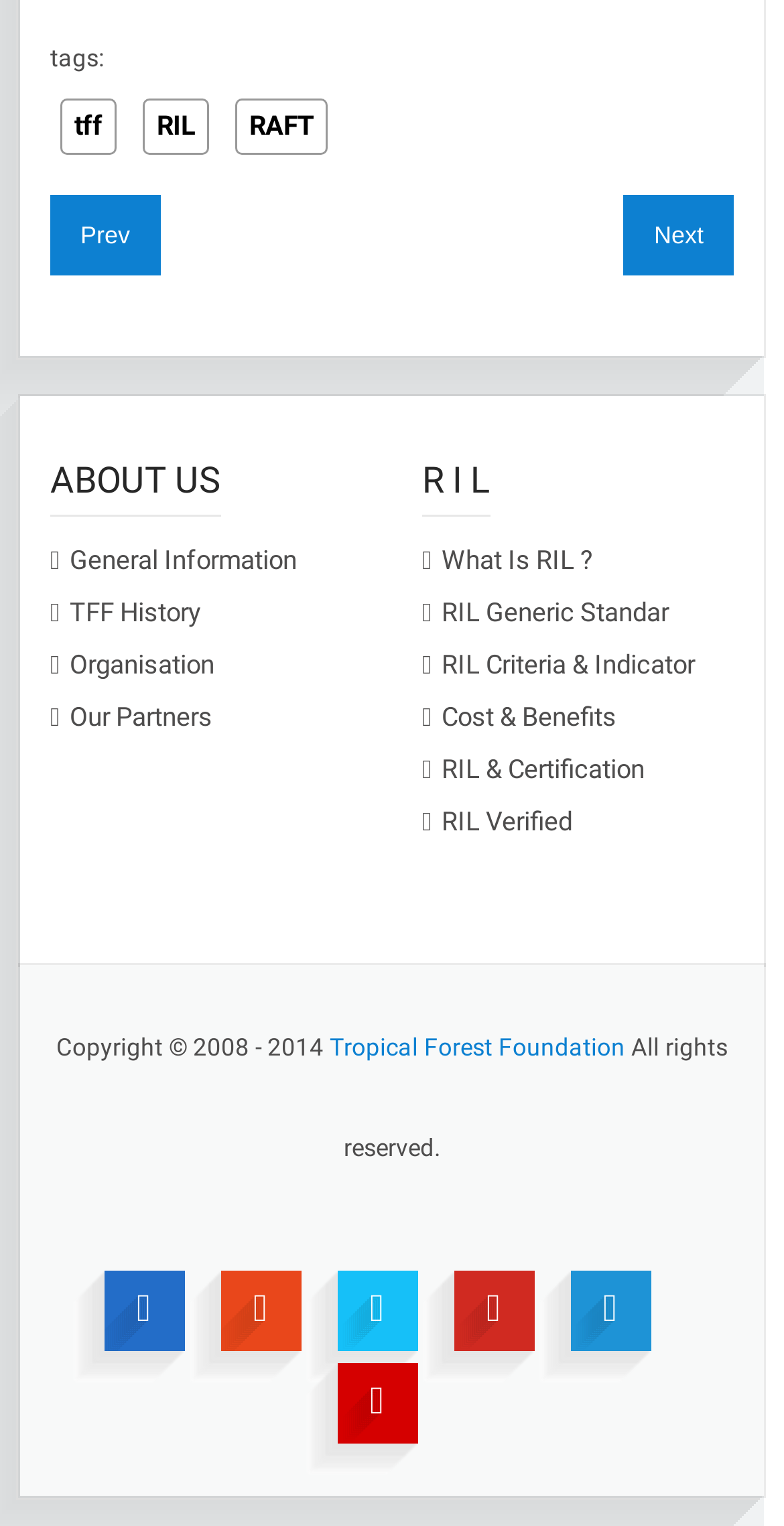Locate the bounding box coordinates of the clickable part needed for the task: "Visit the 'Tropical Forest Foundation' website".

[0.421, 0.677, 0.797, 0.695]